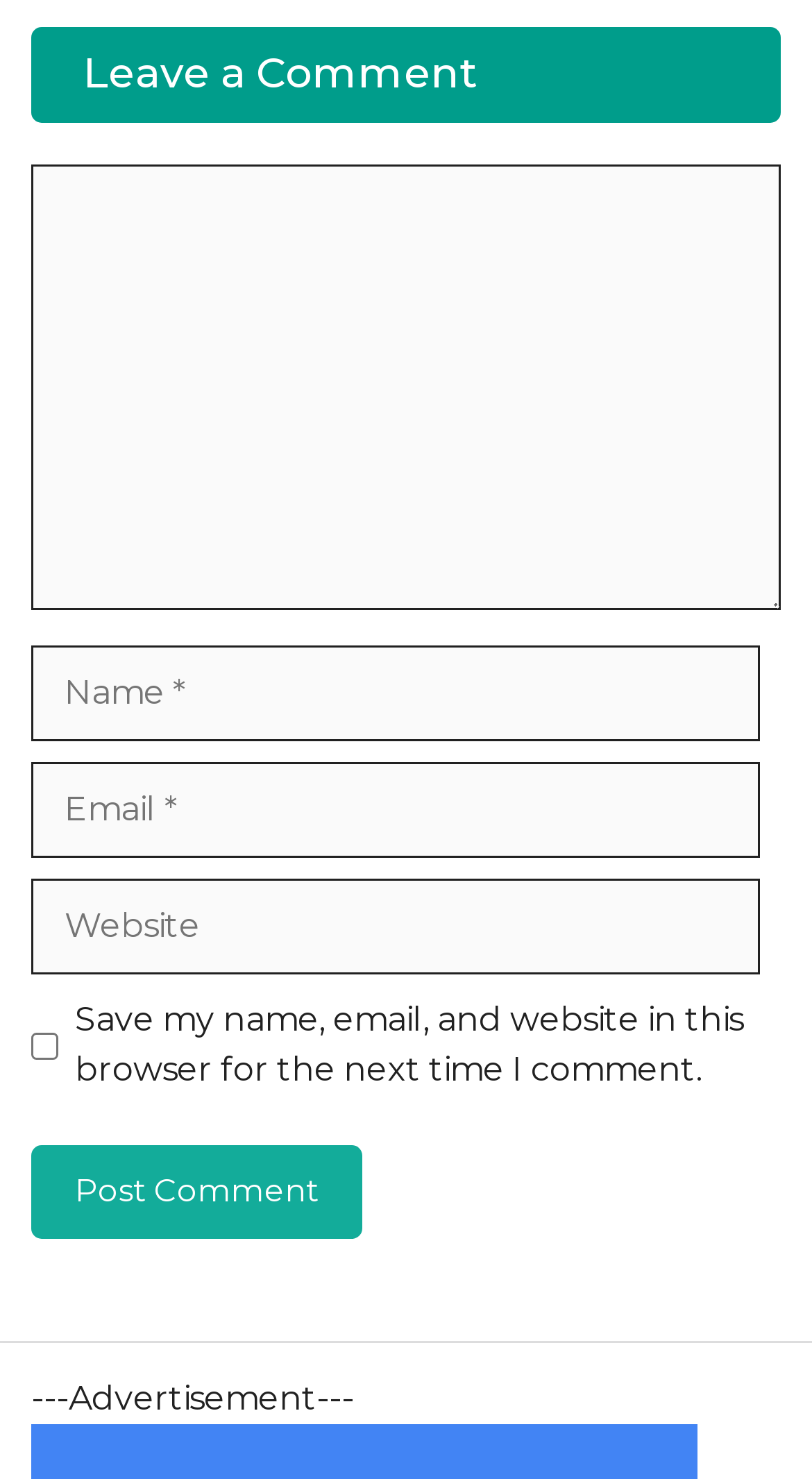Refer to the image and provide an in-depth answer to the question:
What is the label of the third text box in the comment form?

The third text box in the comment form has a label 'Website', as indicated by the StaticText element 'Website' located above the text box.